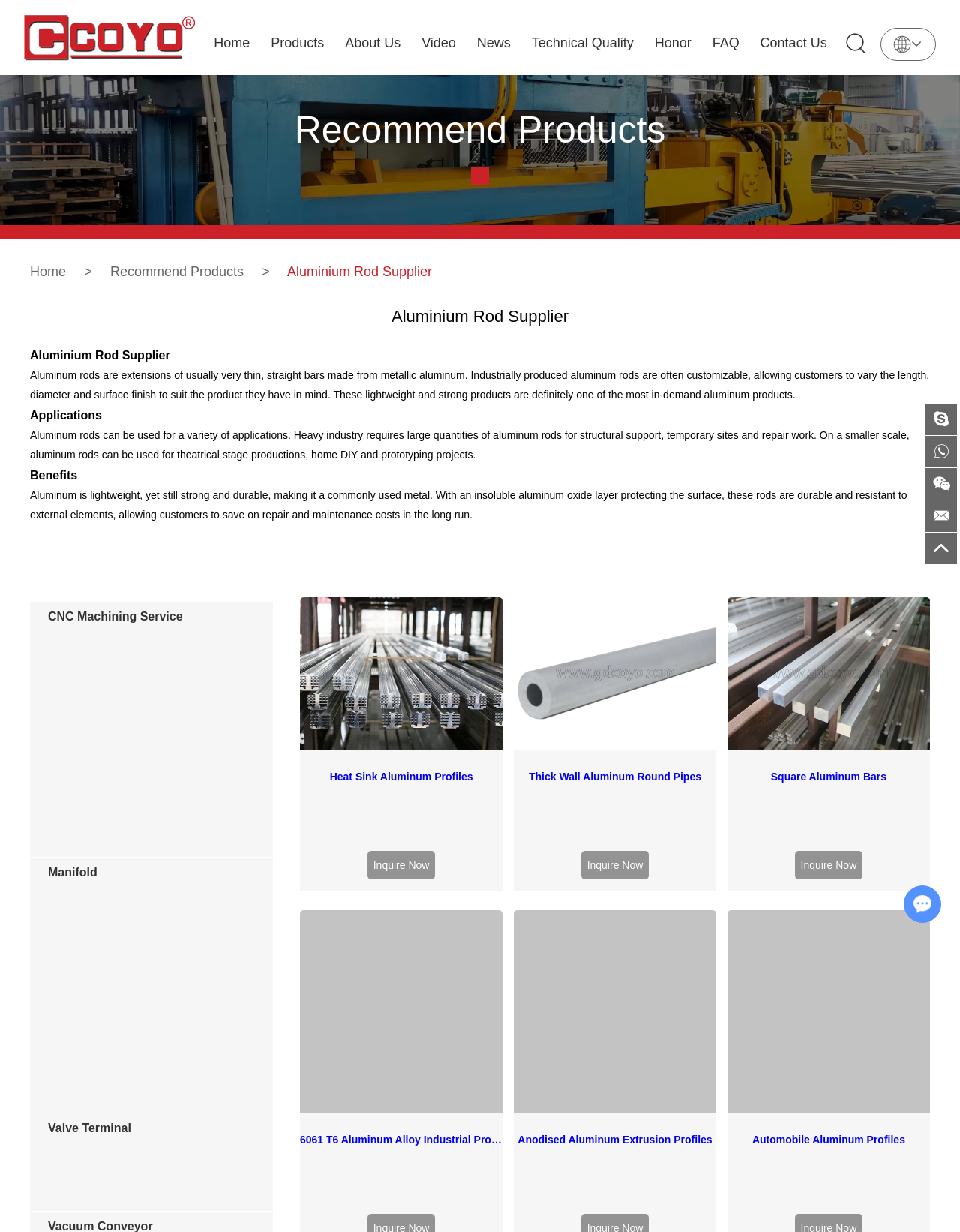Please find the bounding box coordinates of the section that needs to be clicked to achieve this instruction: "Click the 'Home' link".

[0.223, 0.0, 0.26, 0.061]